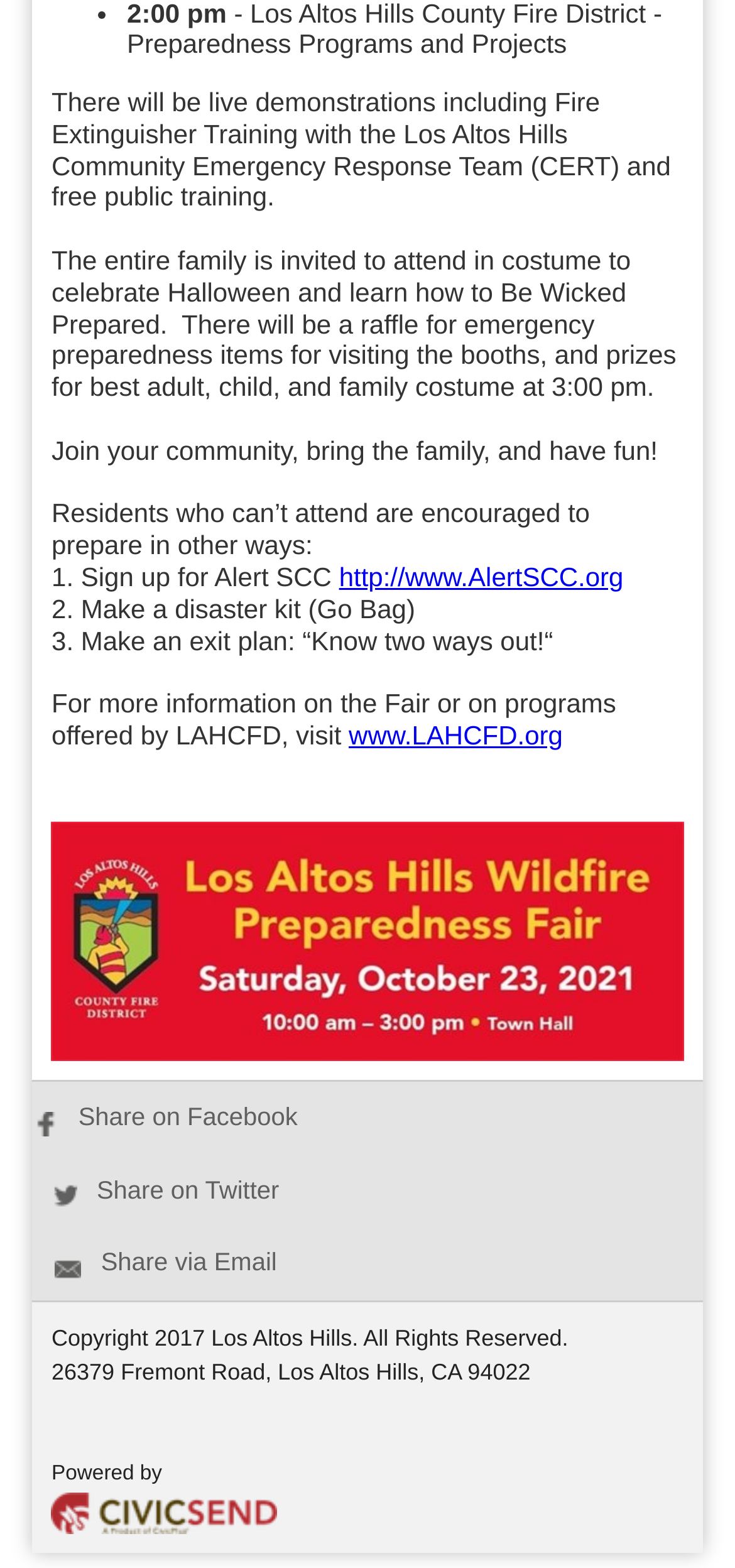Please provide a comprehensive answer to the question below using the information from the image: What is the website of the organization offering the event?

The website of the organization offering the event can be inferred from the link 'www.LAHCFD.org' which is mentioned in the text 'For more information on the Fair or on programs offered by LAHCFD, visit'.